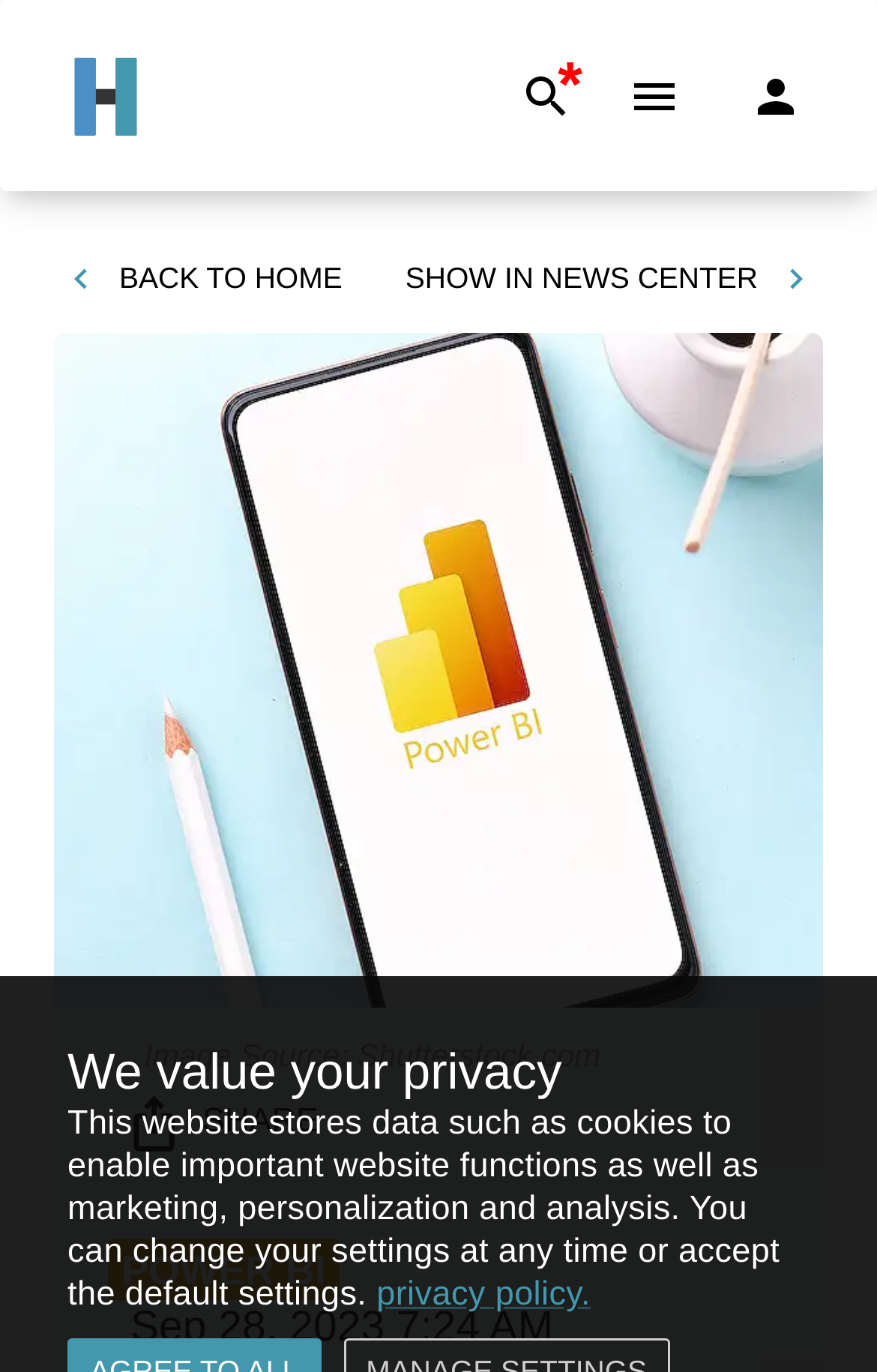Please answer the following question using a single word or phrase: 
Is there a search function on the page?

Yes